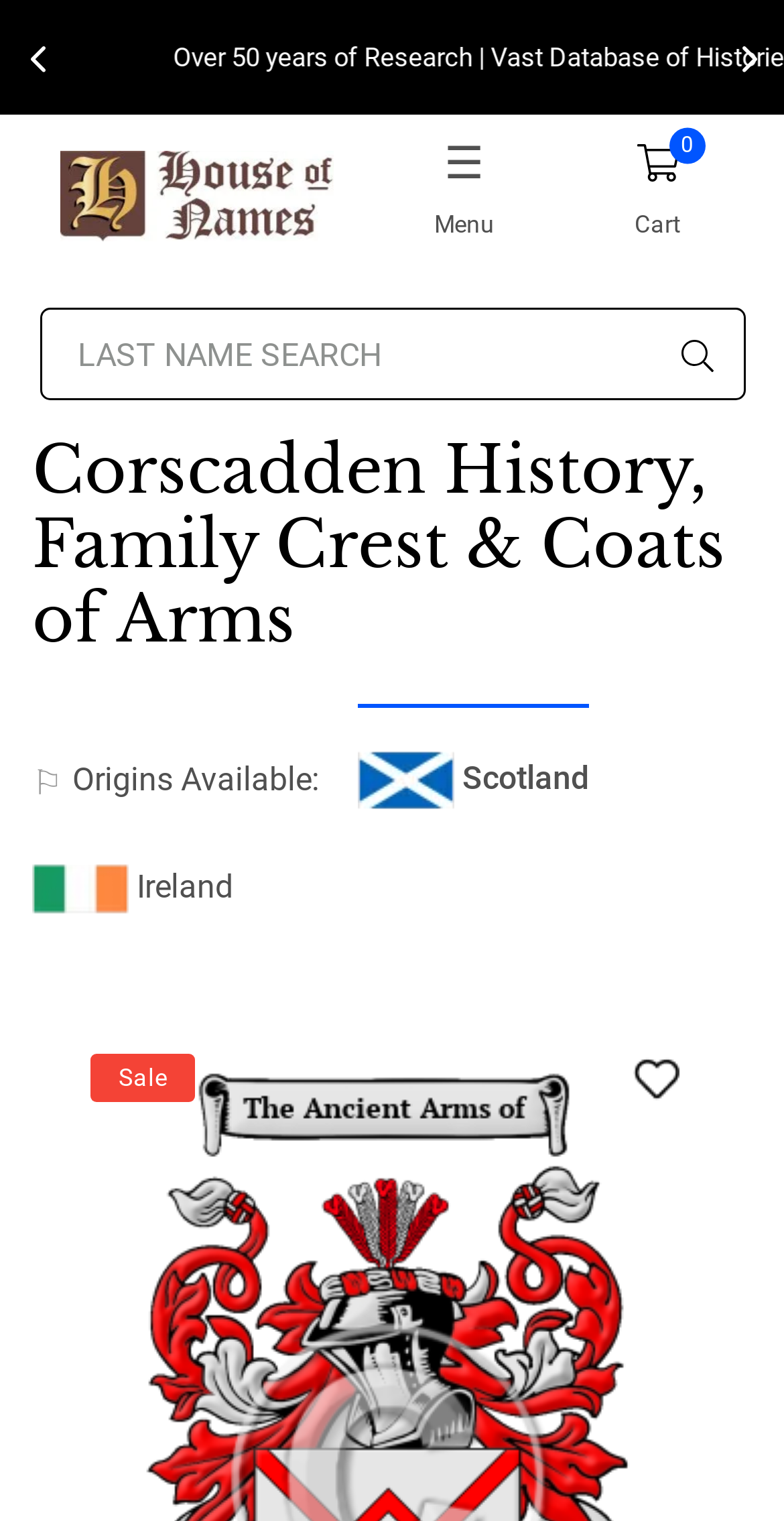What is the name of the family crest website?
Using the image as a reference, give an elaborate response to the question.

The name of the family crest website can be found by looking at the top-left corner of the webpage, where the logo 'HouseofNames' is displayed.